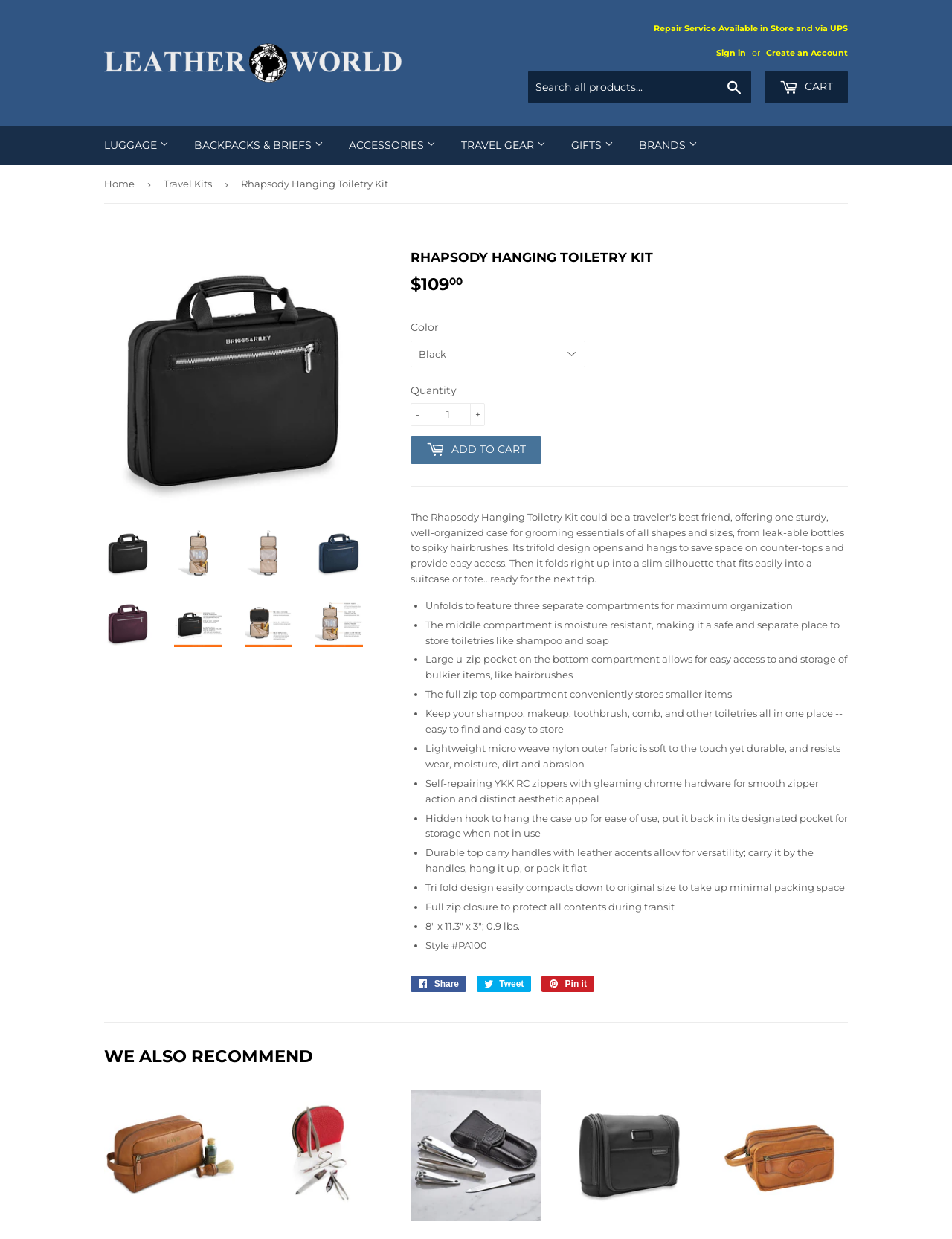How many compartments does the Rhapsody Hanging Toiletry Kit have?
Answer with a single word or phrase by referring to the visual content.

three